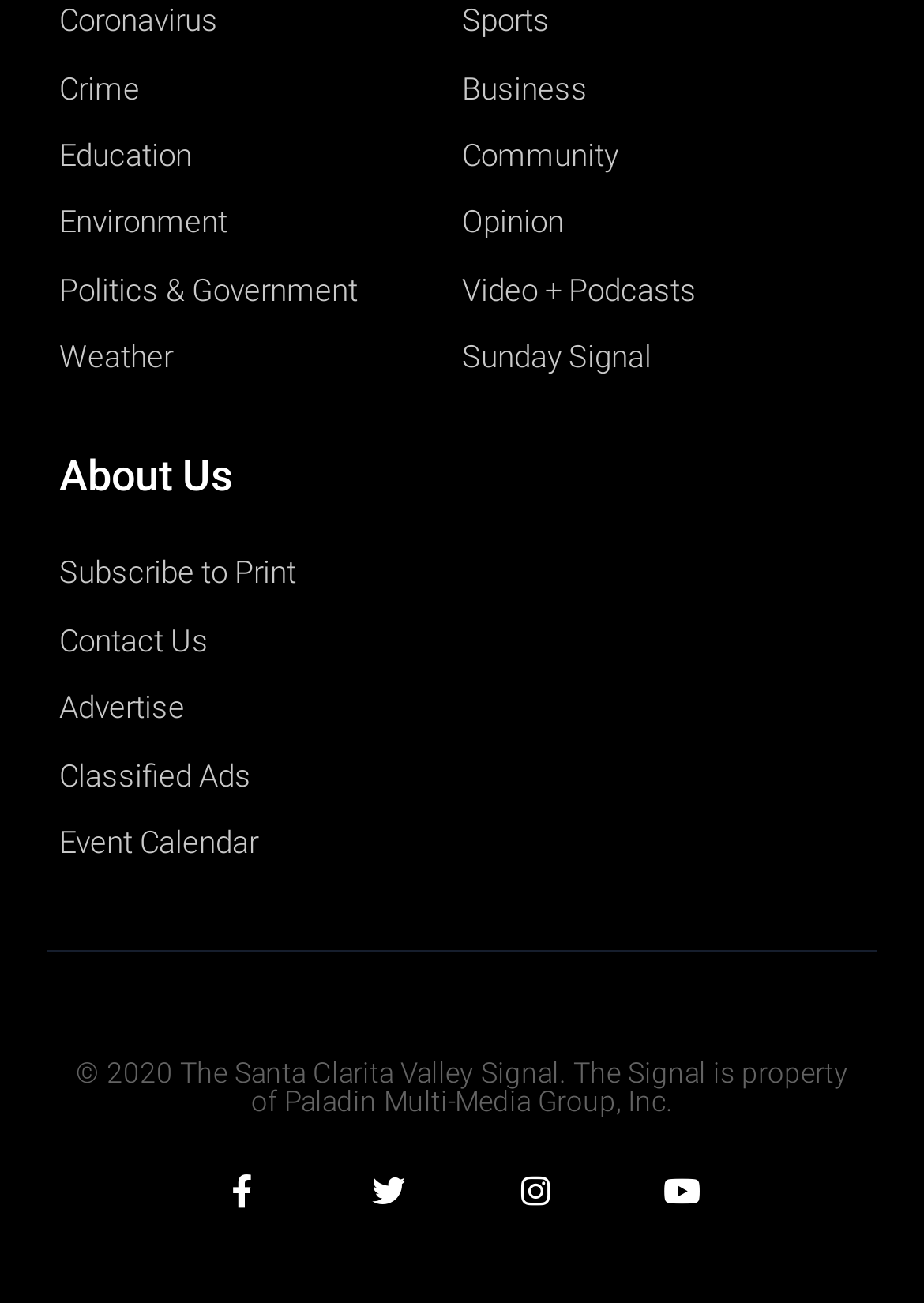Please identify the bounding box coordinates of the element's region that should be clicked to execute the following instruction: "Visit the About Us page". The bounding box coordinates must be four float numbers between 0 and 1, i.e., [left, top, right, bottom].

[0.064, 0.35, 0.5, 0.383]